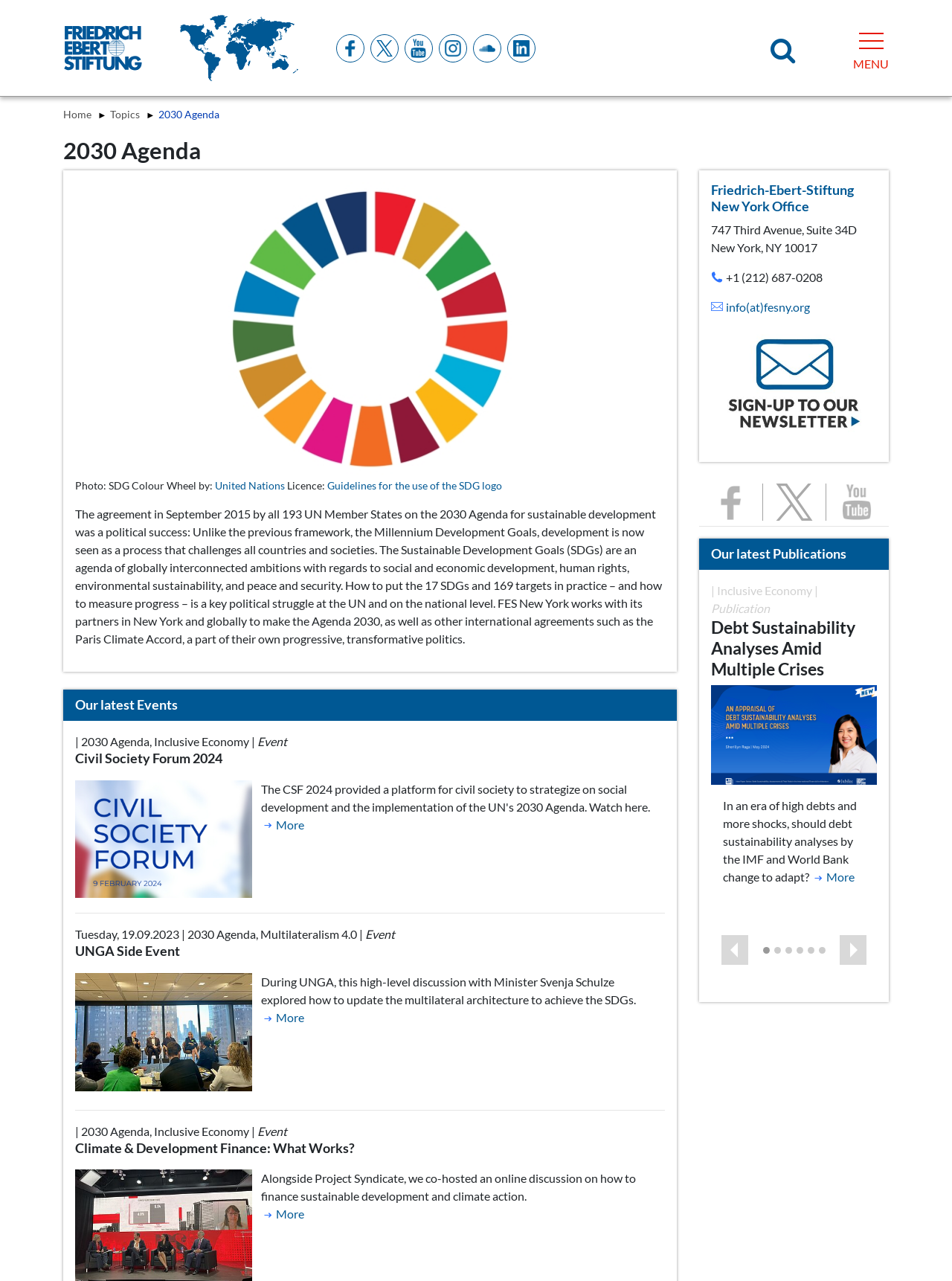Based on what you see in the screenshot, provide a thorough answer to this question: How many latest publications are listed?

I examined the latest publications section and found only one publication listed, which is 'Debt Sustainability Analyses Amid Multiple Crises', so I concluded that there is only 1 latest publication listed.